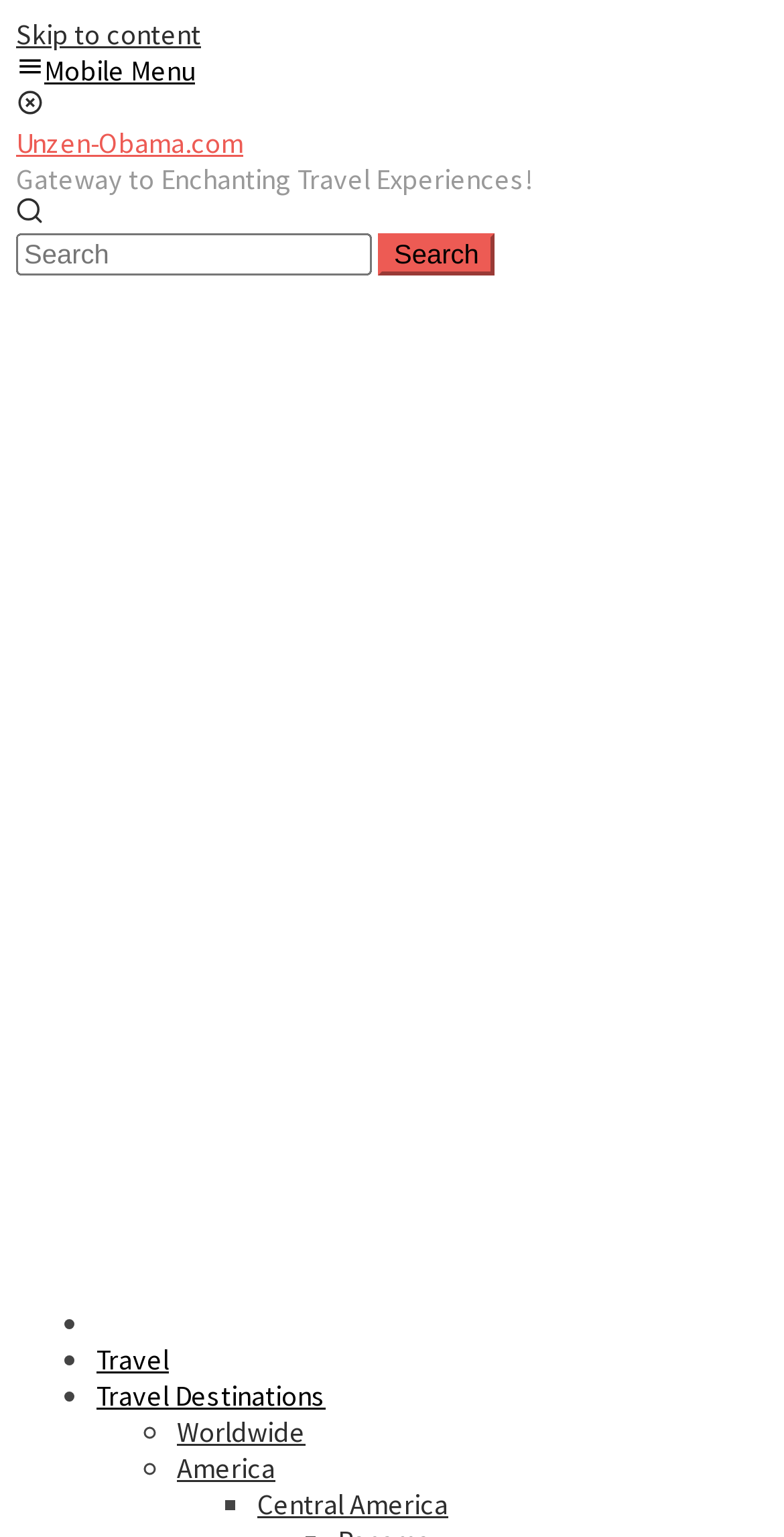Could you specify the bounding box coordinates for the clickable section to complete the following instruction: "Visit Central America"?

[0.328, 0.967, 0.572, 0.99]